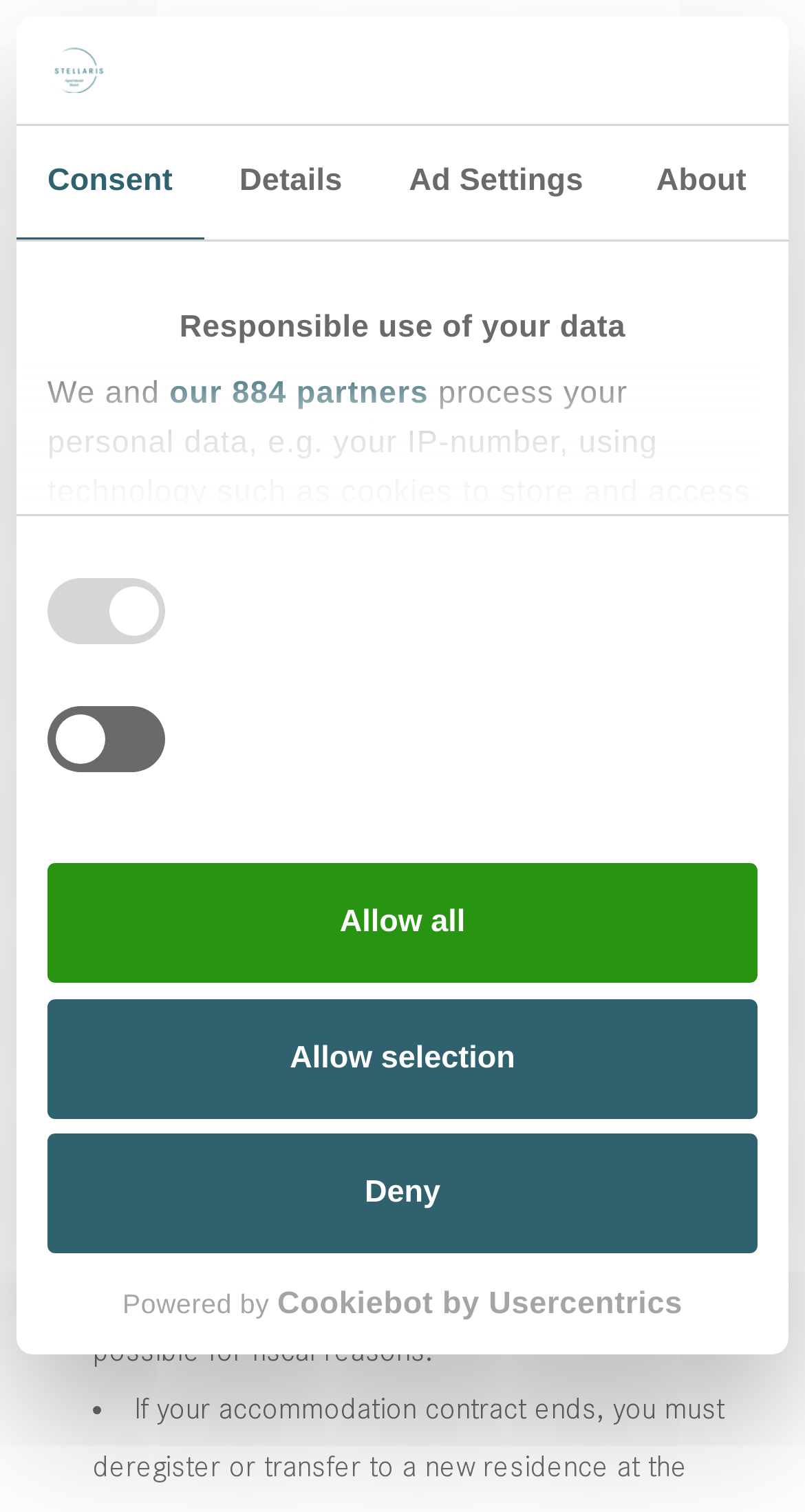Find the bounding box coordinates for the HTML element described in this sentence: "Consent". Provide the coordinates as four float numbers between 0 and 1, in the format [left, top, right, bottom].

[0.021, 0.084, 0.253, 0.159]